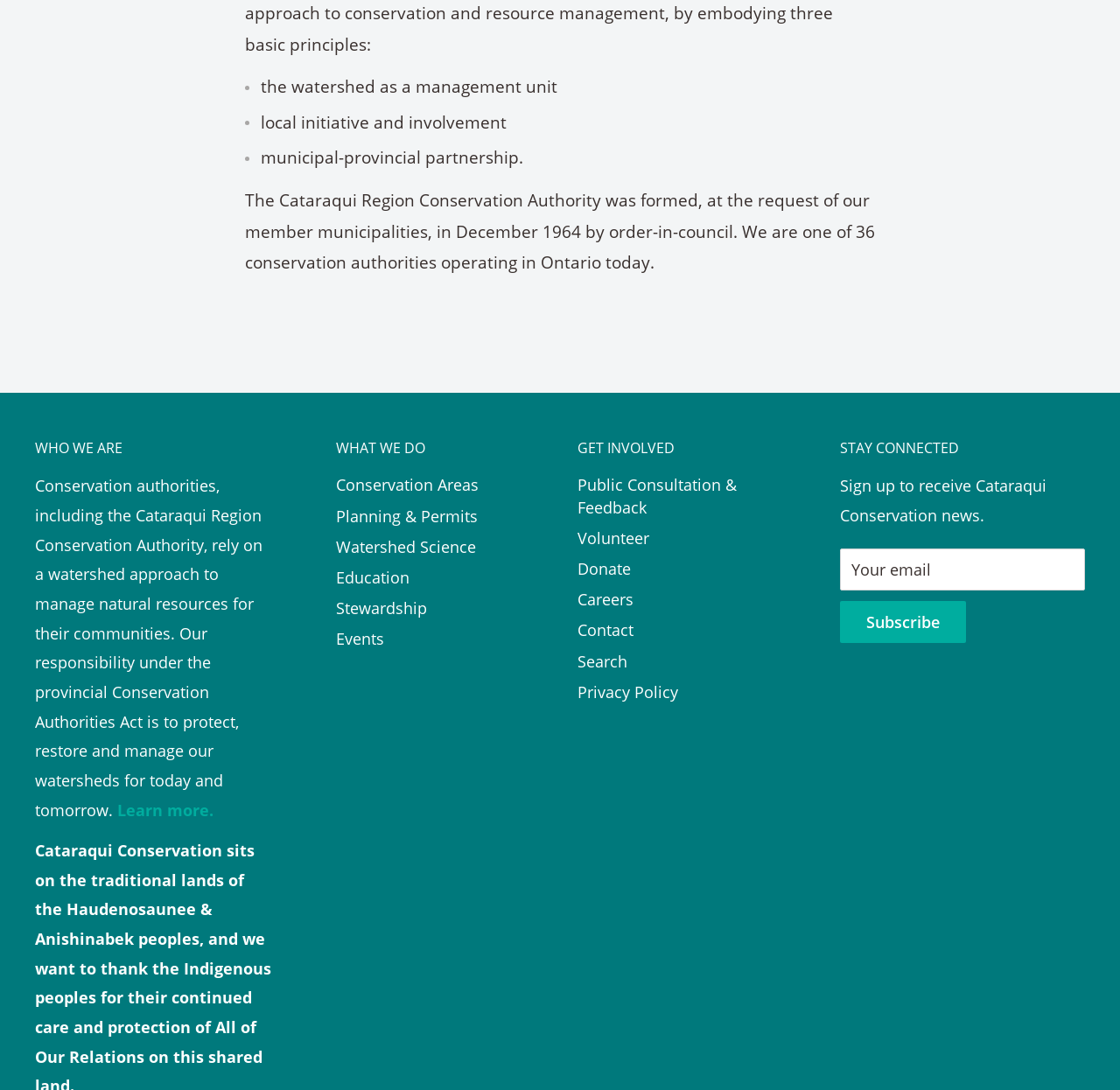Using the element description: "parent_node: Your email name="contact[email]"", determine the bounding box coordinates. The coordinates should be in the format [left, top, right, bottom], with values between 0 and 1.

[0.75, 0.503, 0.969, 0.542]